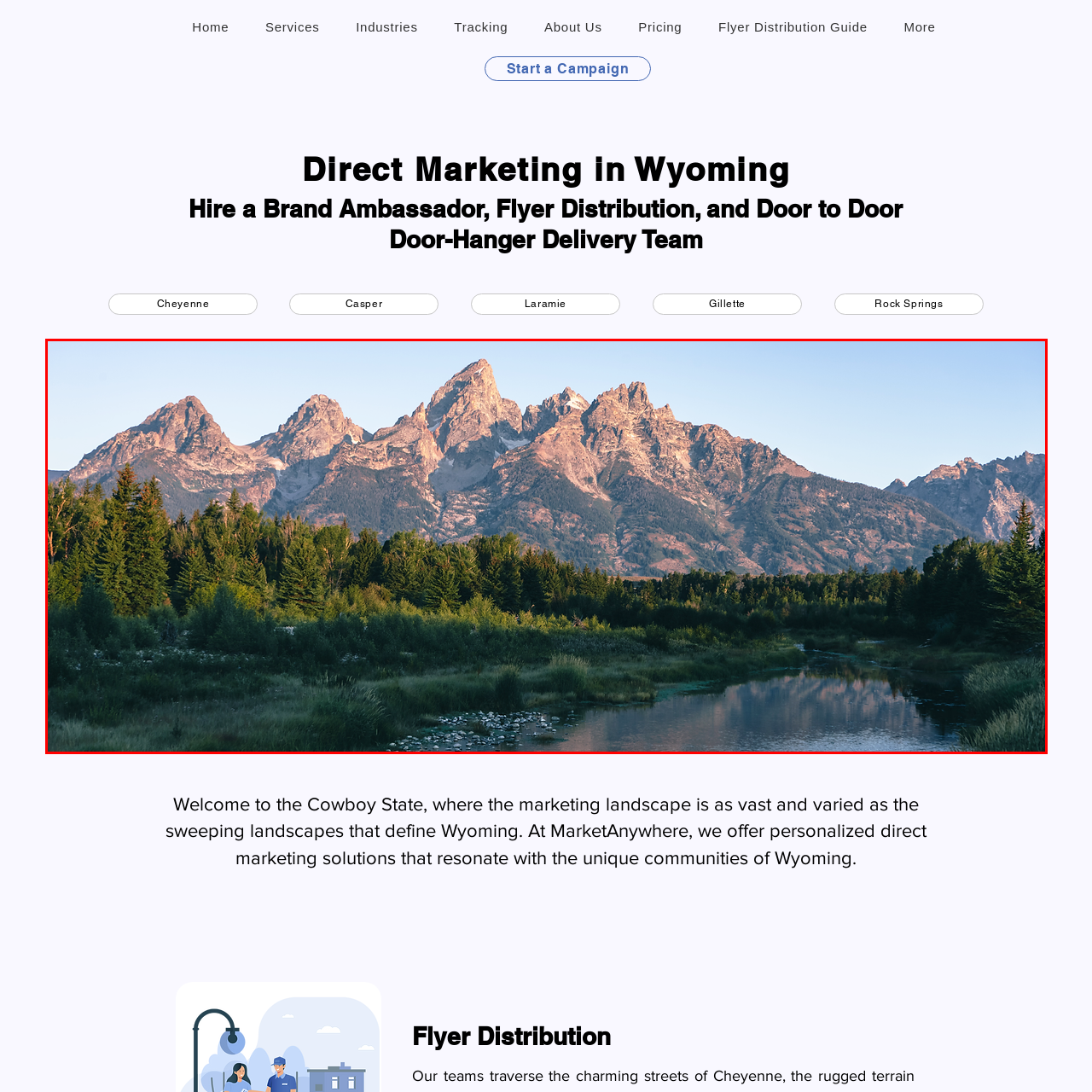Focus on the image outlined in red and offer a detailed answer to the question below, relying on the visual elements in the image:
What is the purpose of showcasing this picturesque scenery?

The caption explains that this picturesque scenery is perfect for showcasing personalized direct marketing solutions that resonate with the unique communities throughout Wyoming, highlighting the connection between breathtaking landscapes and effective outreach.